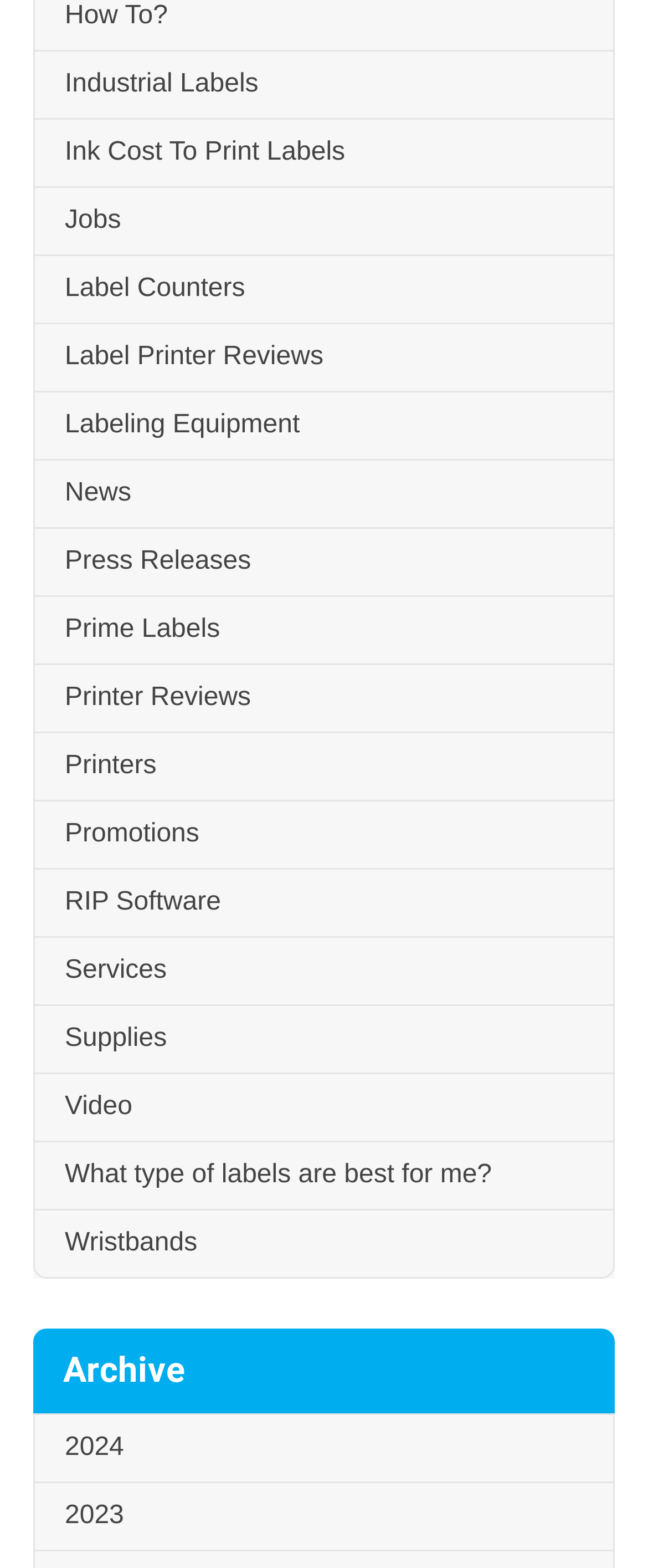Specify the bounding box coordinates of the region I need to click to perform the following instruction: "Explore Printers". The coordinates must be four float numbers in the range of 0 to 1, i.e., [left, top, right, bottom].

[0.054, 0.468, 0.946, 0.511]